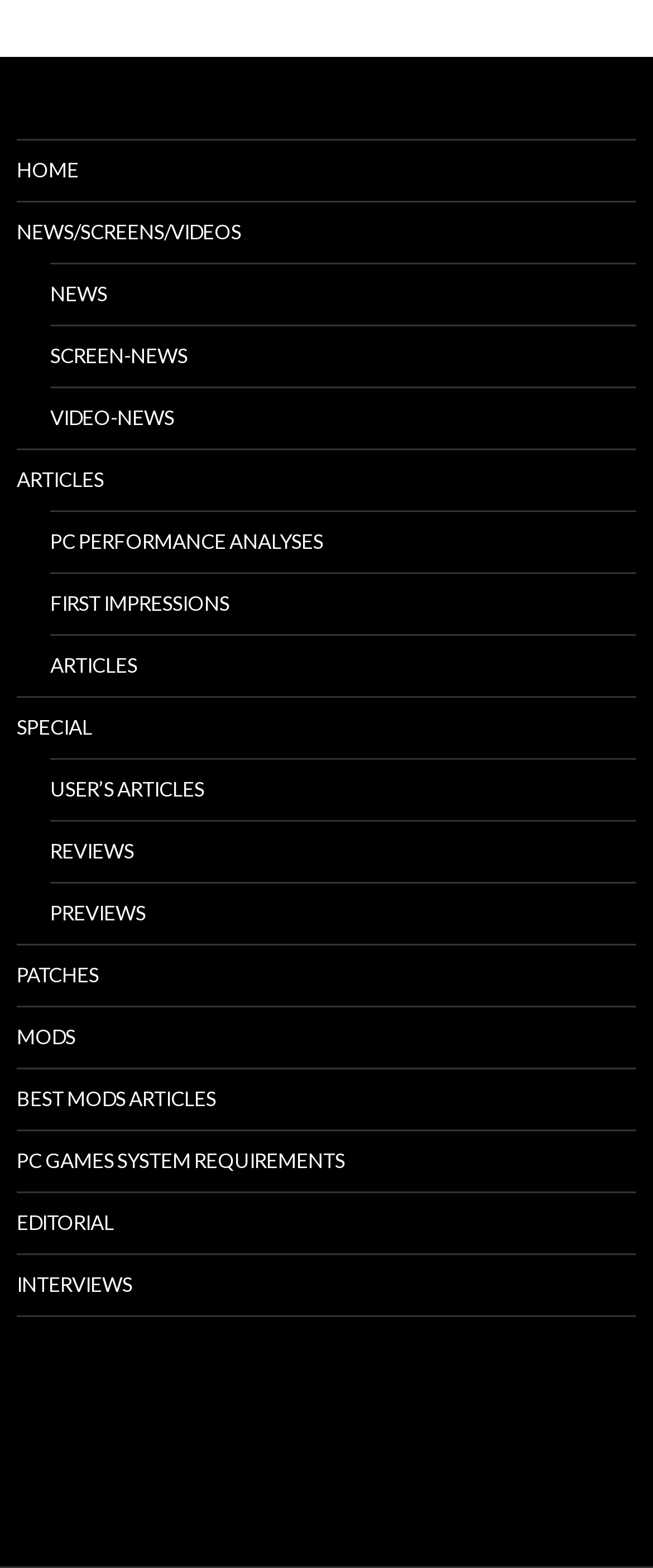Identify the bounding box coordinates of the HTML element based on this description: "Previews".

[0.077, 0.563, 0.974, 0.601]